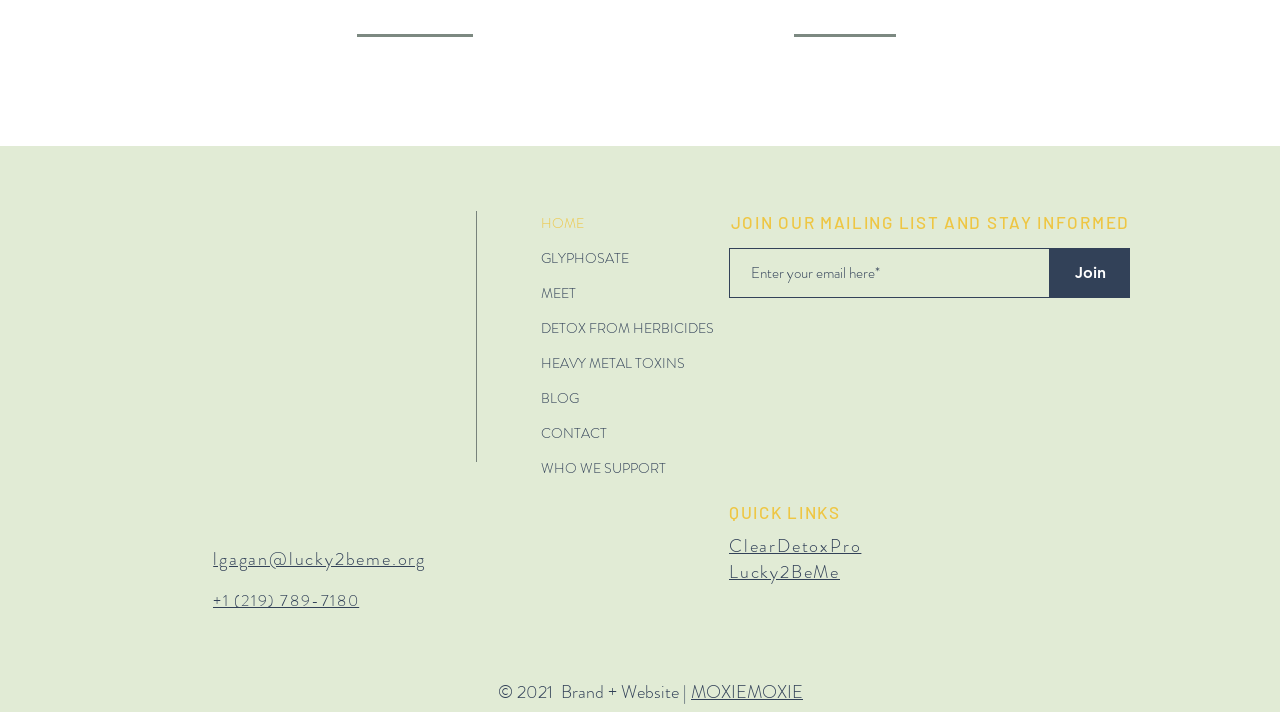Please locate the bounding box coordinates of the element that needs to be clicked to achieve the following instruction: "Enter email address in the text box". The coordinates should be four float numbers between 0 and 1, i.e., [left, top, right, bottom].

[0.57, 0.348, 0.82, 0.419]